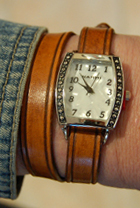Generate a comprehensive caption that describes the image.

This image showcases a stylish leather wrap watch elegantly displayed on a wrist. The watch features a glossy mother-of-pearl face adorned with clear numbers, positioned within a sleek rectangular casing. The leather strap, in a rich brown tone, wraps comfortably around the wrist, complementing the fashionable look. Its design includes a hint of sparkle with decorative accents around the watch's edge. This handcrafted piece combines both functionality and style, making it a perfect accessory for various occasions, and is available for purchase at a price of $69.99. The wrap watch is designed for versatility, fitting wrist sizes between 5 3/4 inches to 7 1/4 inches, and is also offered in a classic black leather option.